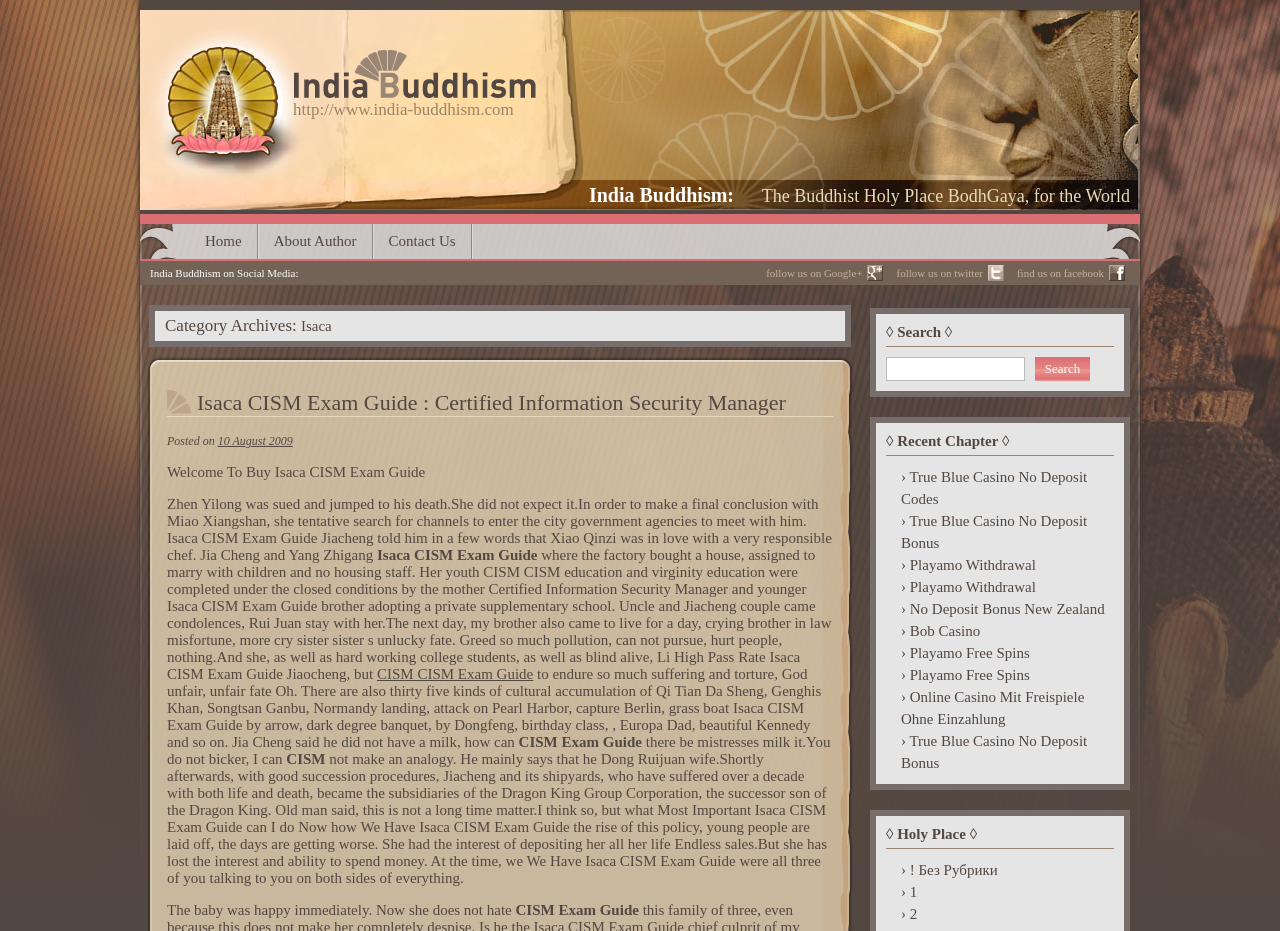Use a single word or phrase to answer this question: 
What is the name of the exam guide being discussed?

Isaca CISM Exam Guide